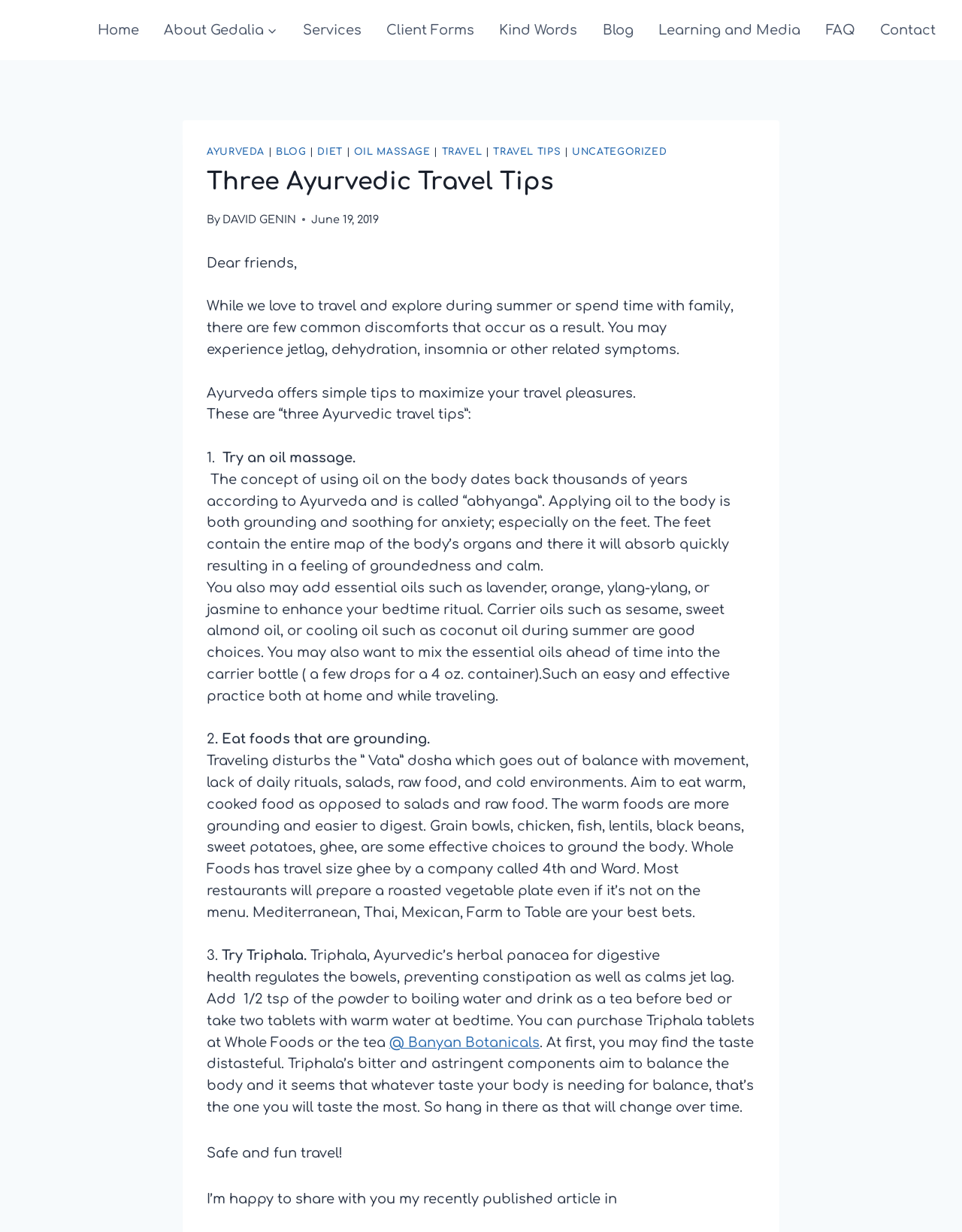Please identify the bounding box coordinates of where to click in order to follow the instruction: "Click on the 'Blog' link".

[0.618, 0.009, 0.667, 0.04]